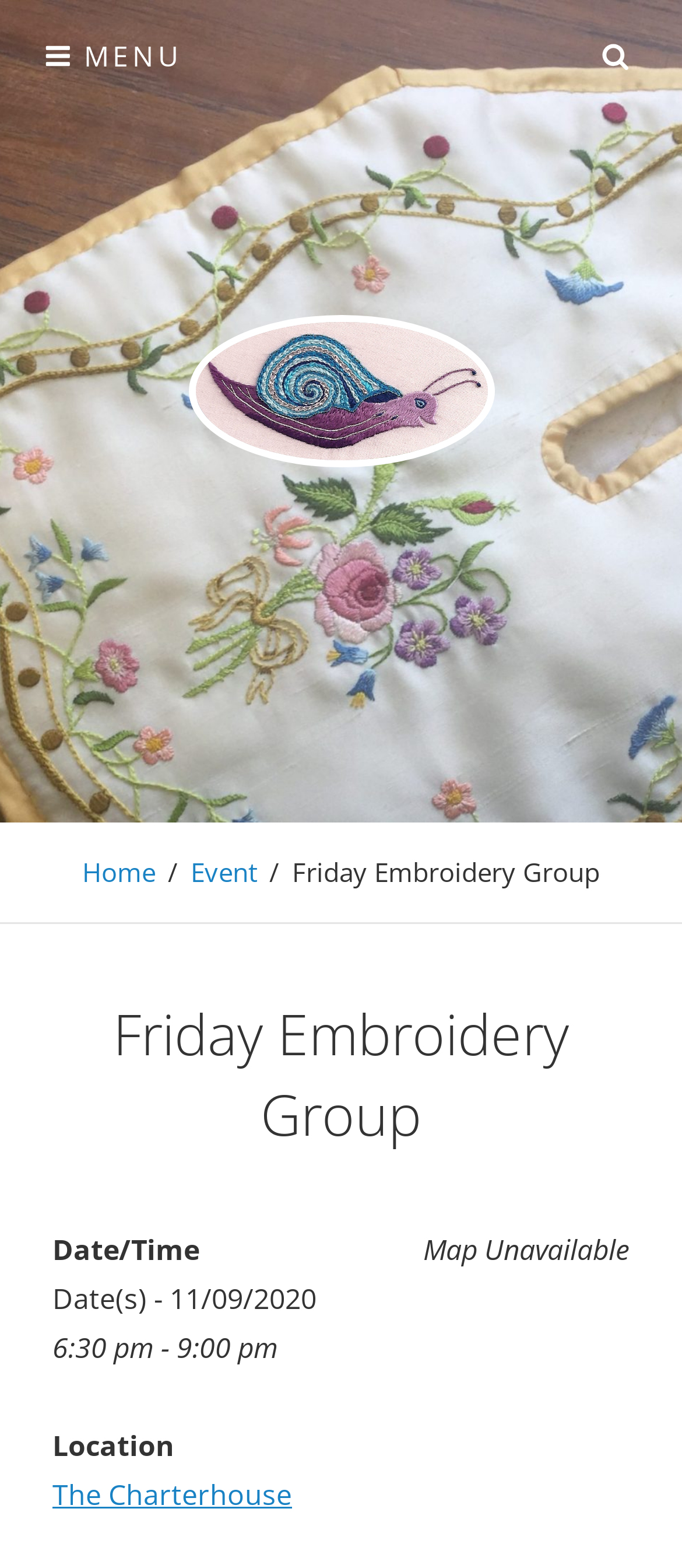What is the name of the embroidery group?
Look at the image and respond with a single word or a short phrase.

Friday Embroidery Group